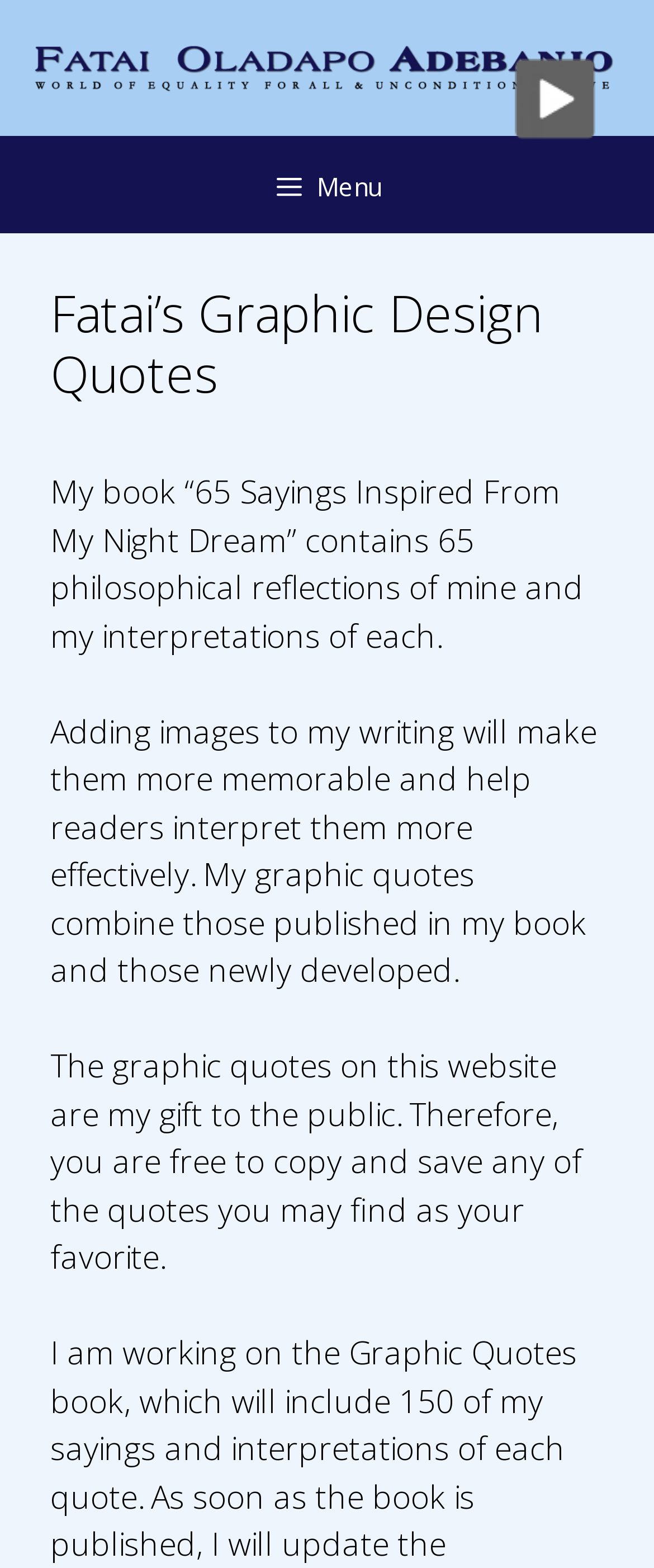Provide an in-depth description of the elements and layout of the webpage.

The webpage is about Fatai's Graphic Design Quotes, with a prominent banner at the top displaying the site's name. Below the banner, there is a navigation menu on the left side, which can be expanded by clicking the menu button. 

On the right side of the navigation menu, there is a header section that contains the title "Fatai's Graphic Design Quotes". Below the header, there are three paragraphs of text. The first paragraph describes the book "65 Sayings Inspired From My Night Dream", which contains 65 philosophical reflections and their interpretations. The second paragraph explains the benefits of adding images to writing, making them more memorable and effective. The third paragraph announces that the graphic quotes on the website are a gift to the public and can be freely copied and saved.

To the right of the navigation menu, there is a small image, which appears to be a decorative element. Above this image, there is a larger image, possibly a profile picture or a logo, with the text "Fatai Adebanjo" written below it.